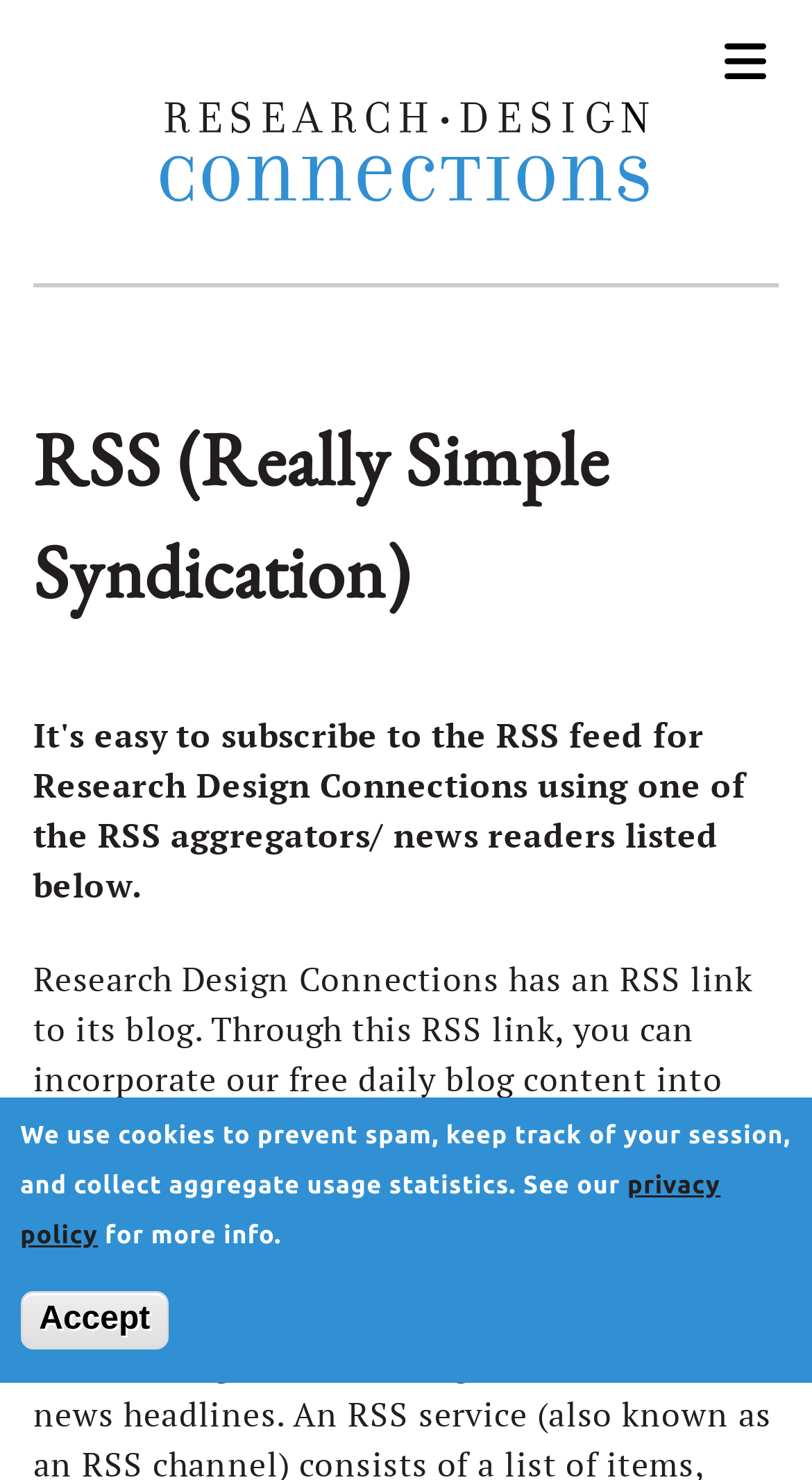Please reply with a single word or brief phrase to the question: 
What is the topic of the main content?

RSS